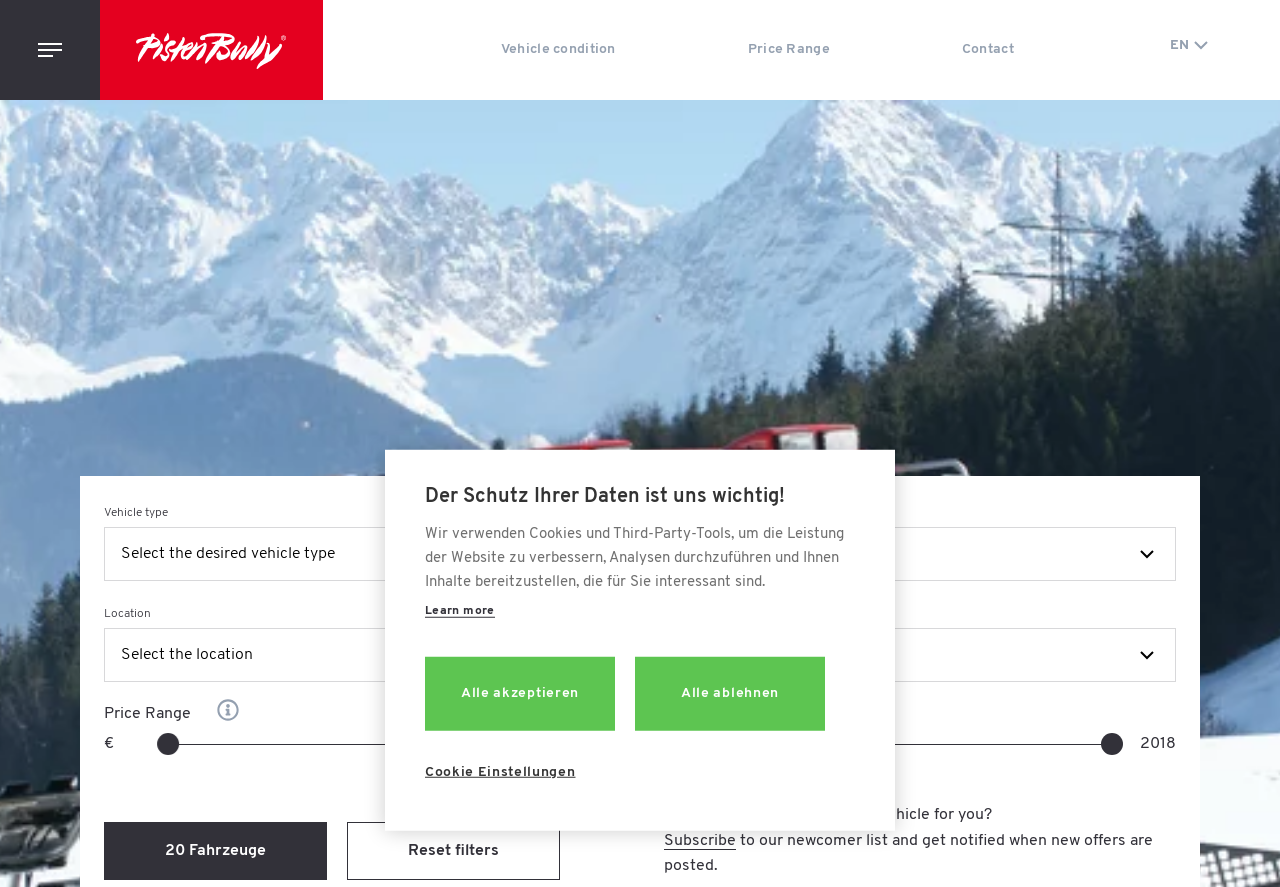What is the purpose of the 'Subscribe' link?
Look at the image and construct a detailed response to the question.

By analyzing the webpage, I can see a link labeled 'Subscribe' with a description 'to our newcomer list and get notified when new offers are posted'. This suggests that the purpose of the 'Subscribe' link is to allow users to subscribe to a newcomer list and receive notifications when new offers are posted.